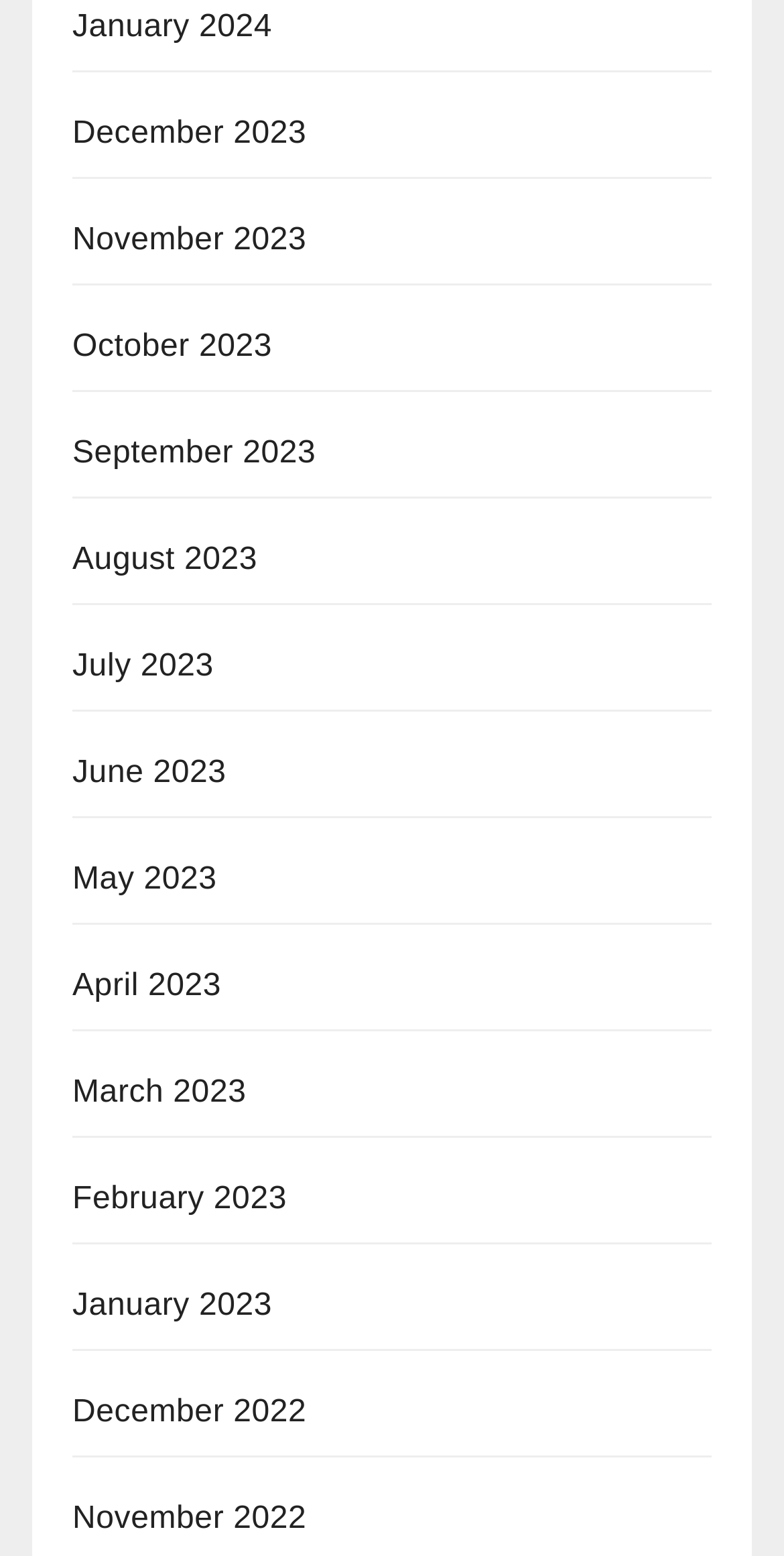Determine the bounding box coordinates (top-left x, top-left y, bottom-right x, bottom-right y) of the UI element described in the following text: November 2023

[0.092, 0.143, 0.391, 0.165]